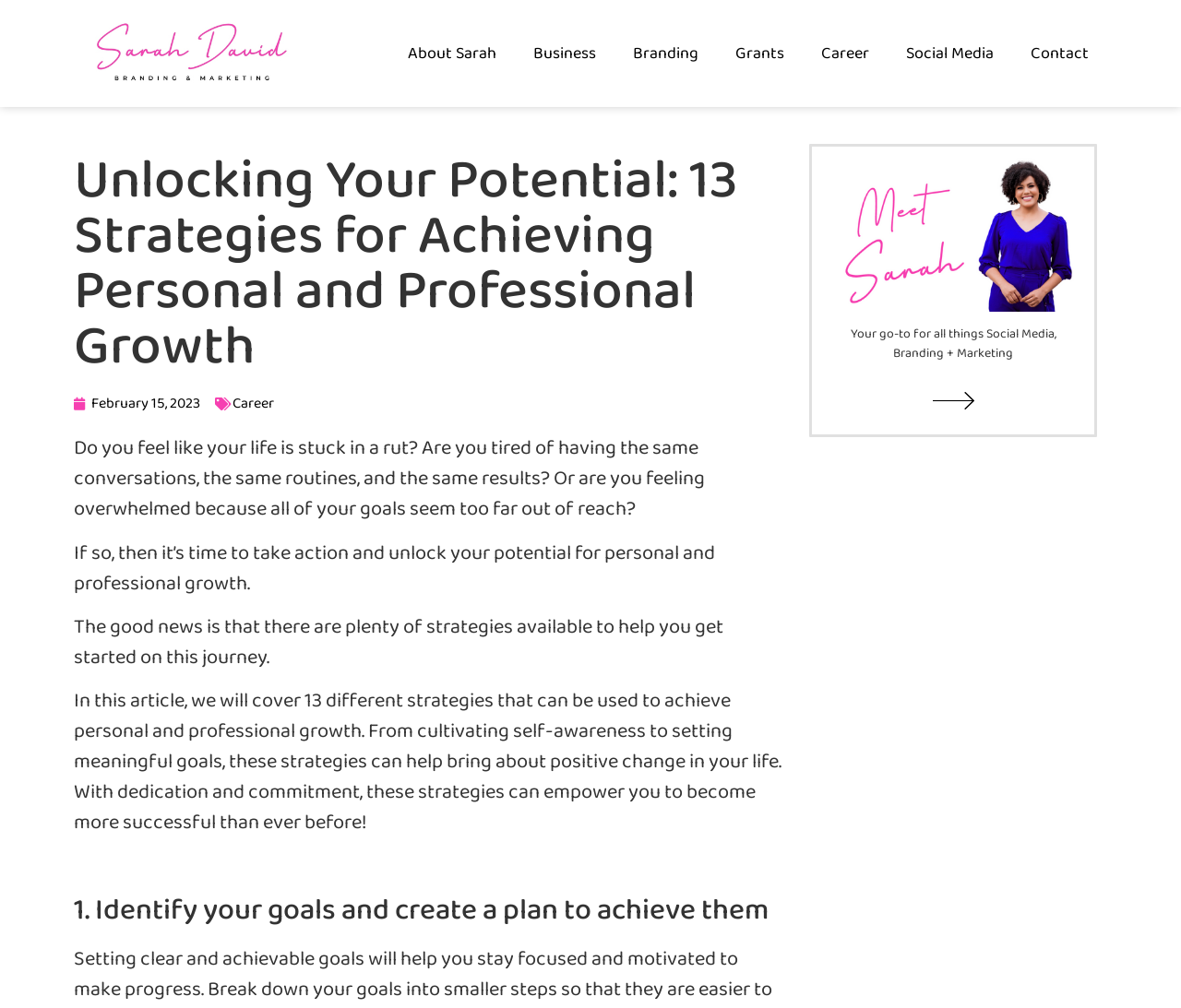Highlight the bounding box coordinates of the element you need to click to perform the following instruction: "Click on the 'Contact' link."

[0.857, 0.032, 0.938, 0.074]